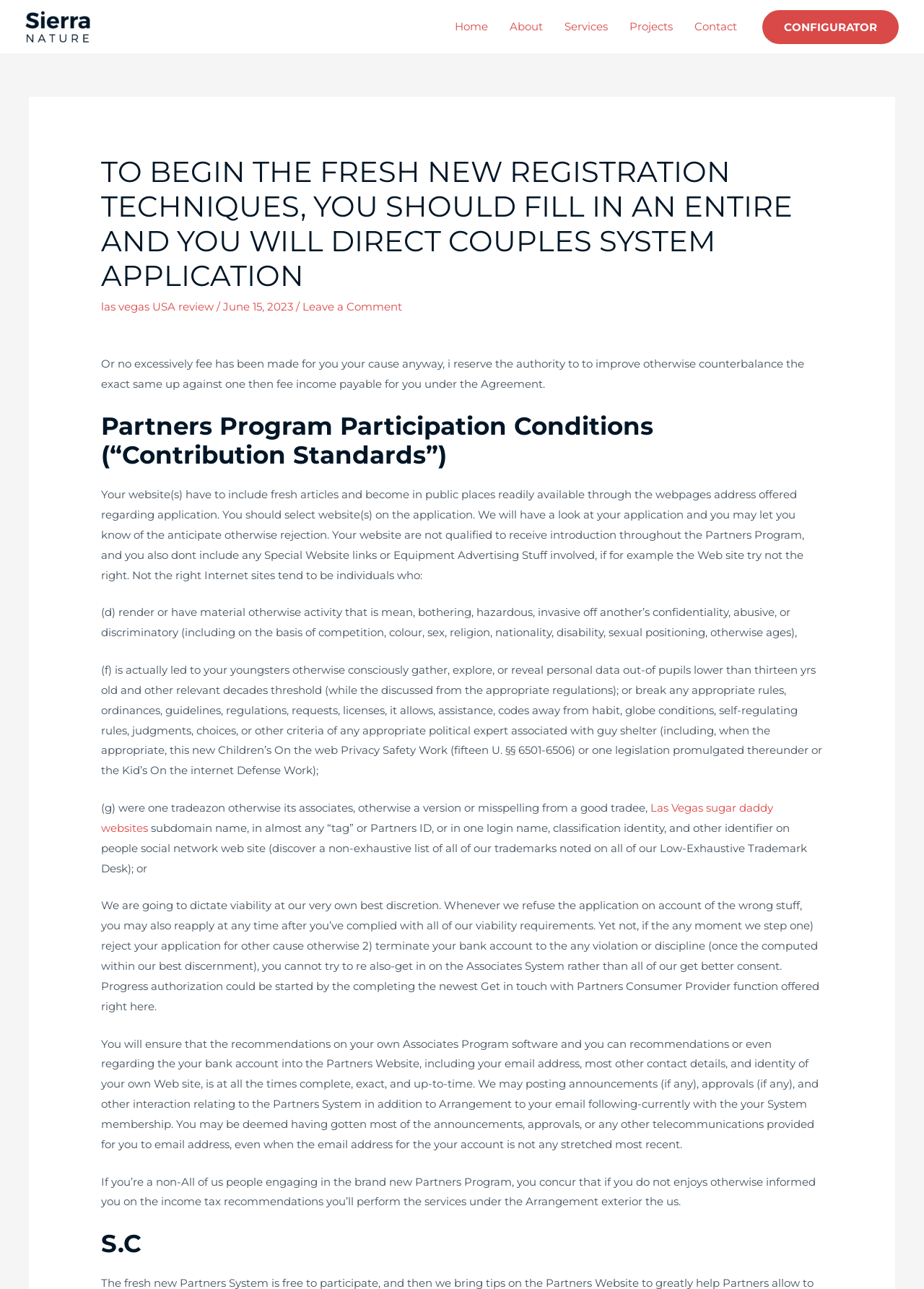Please identify the bounding box coordinates of the element on the webpage that should be clicked to follow this instruction: "Click on the 'Home' link". The bounding box coordinates should be given as four float numbers between 0 and 1, formatted as [left, top, right, bottom].

[0.48, 0.001, 0.54, 0.04]